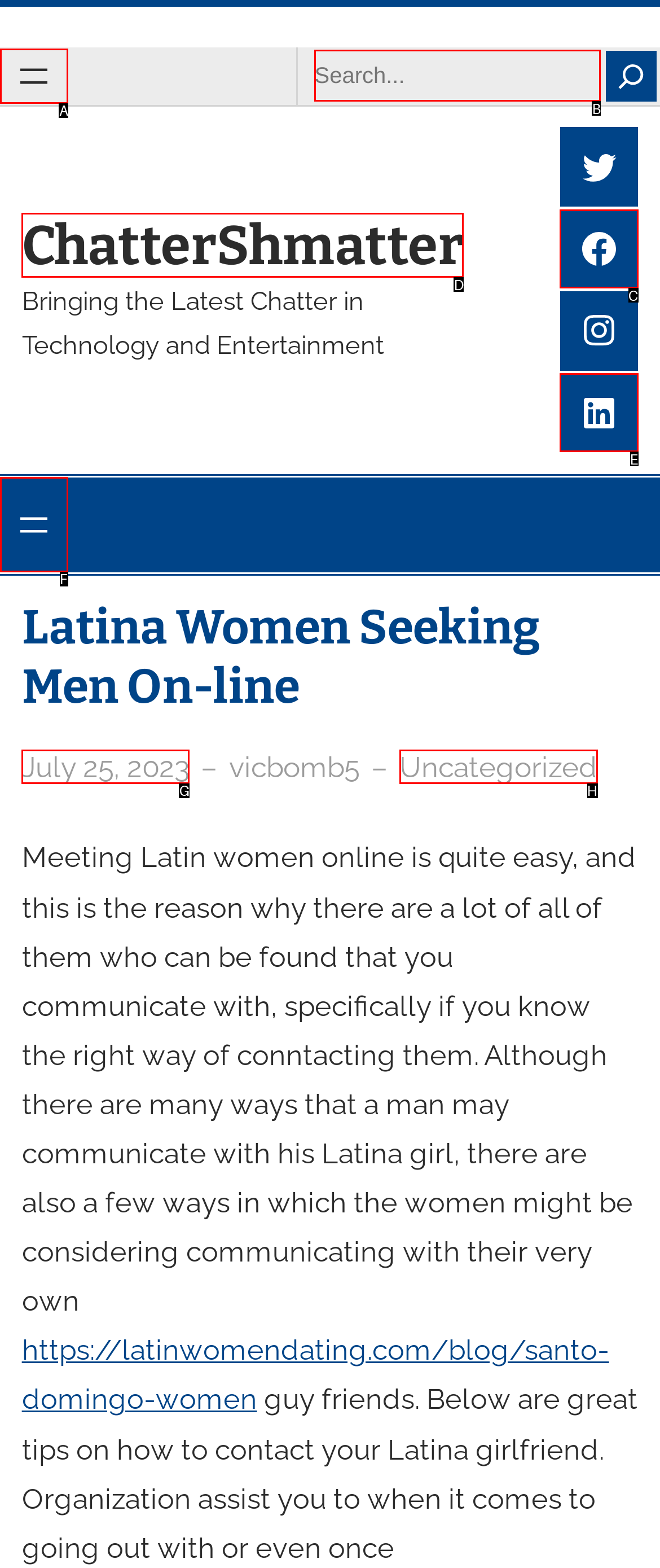Identify the letter of the correct UI element to fulfill the task: Open menu from the given options in the screenshot.

A